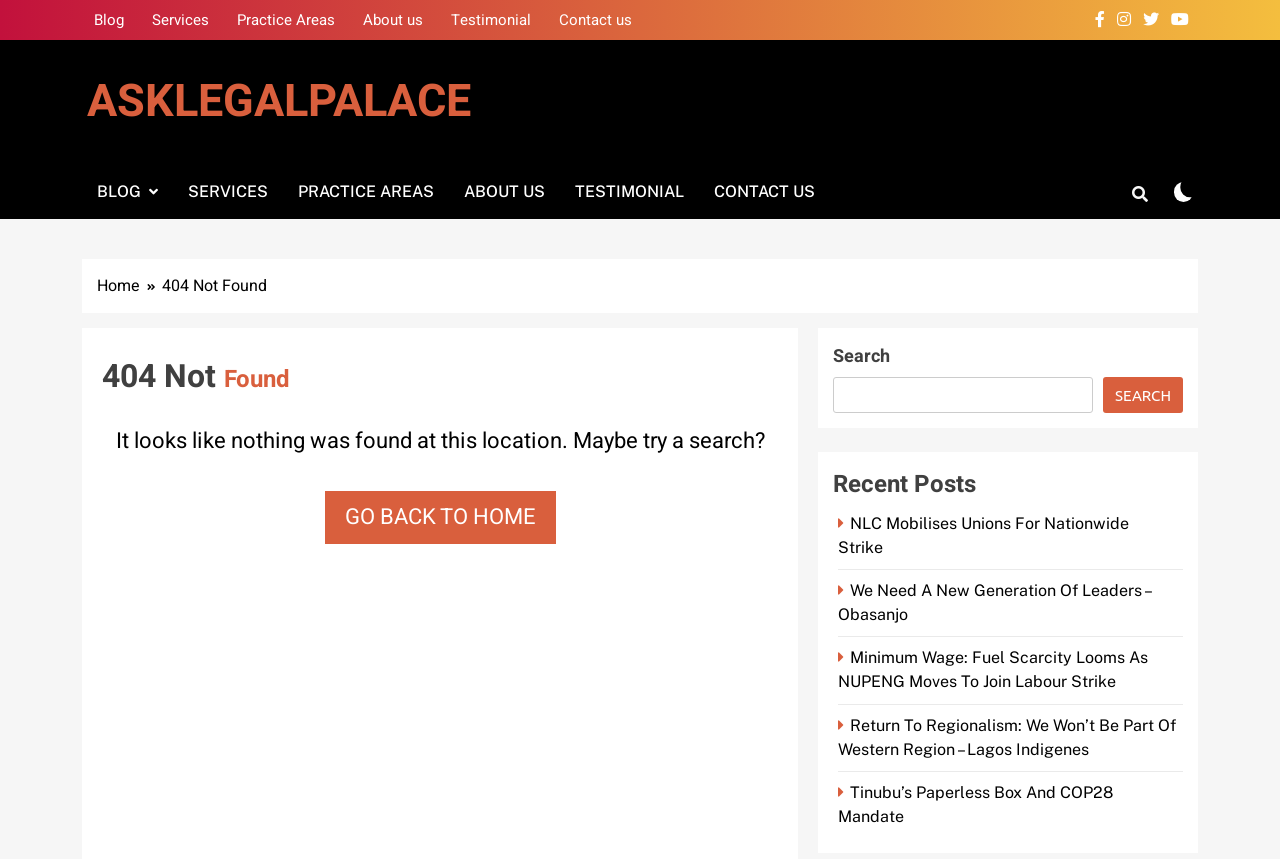Specify the bounding box coordinates of the area to click in order to execute this command: 'Click on the 'Blog' link'. The coordinates should consist of four float numbers ranging from 0 to 1, and should be formatted as [left, top, right, bottom].

[0.064, 0.01, 0.106, 0.036]